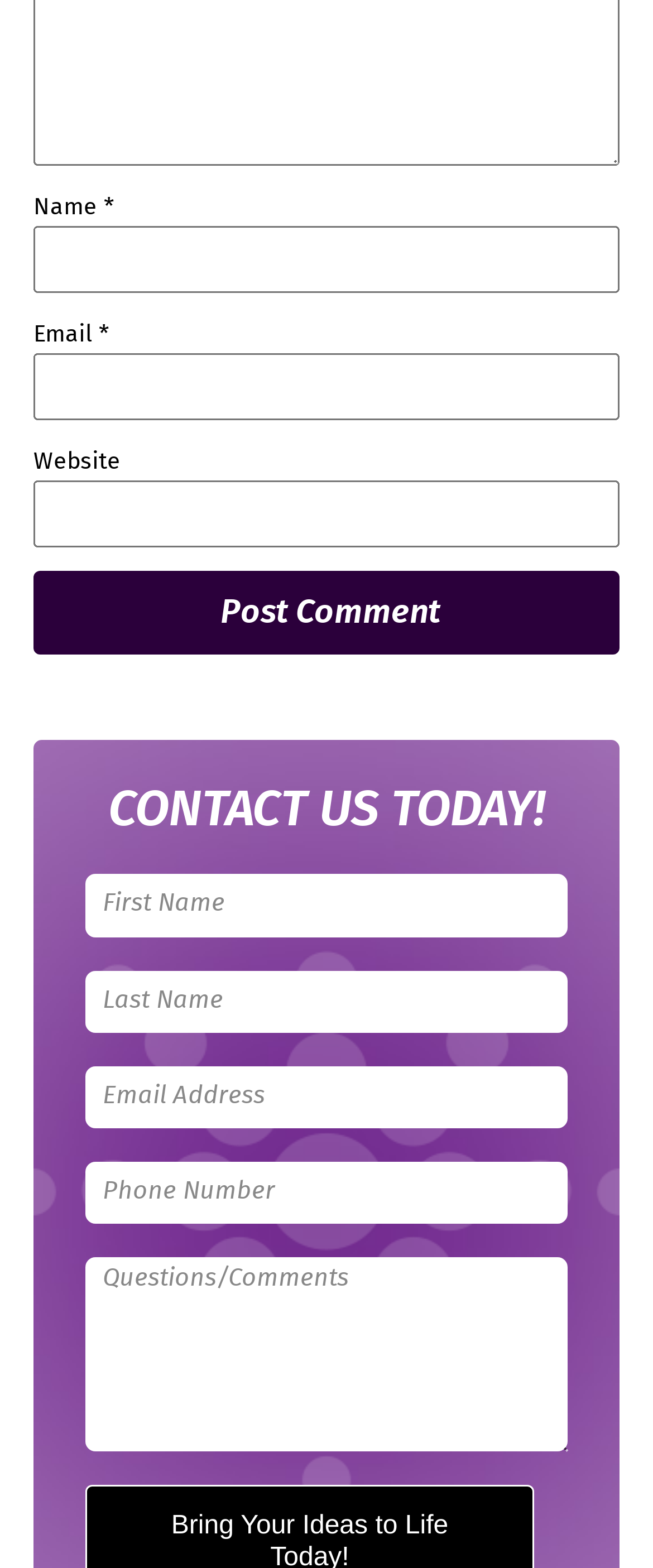How many fields are required to be filled in?
Using the image, give a concise answer in the form of a single word or short phrase.

2